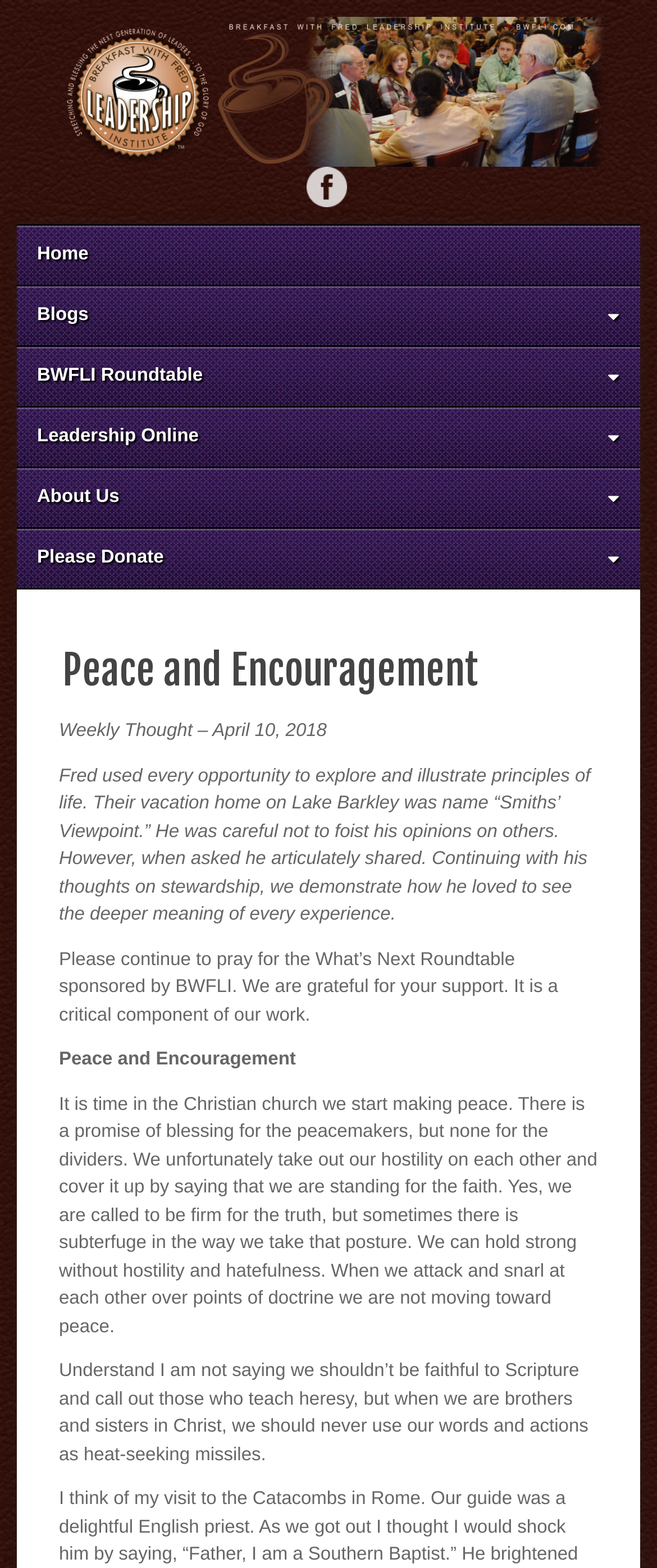What is the name of the organization?
Based on the image, provide a one-word or brief-phrase response.

BWFLI